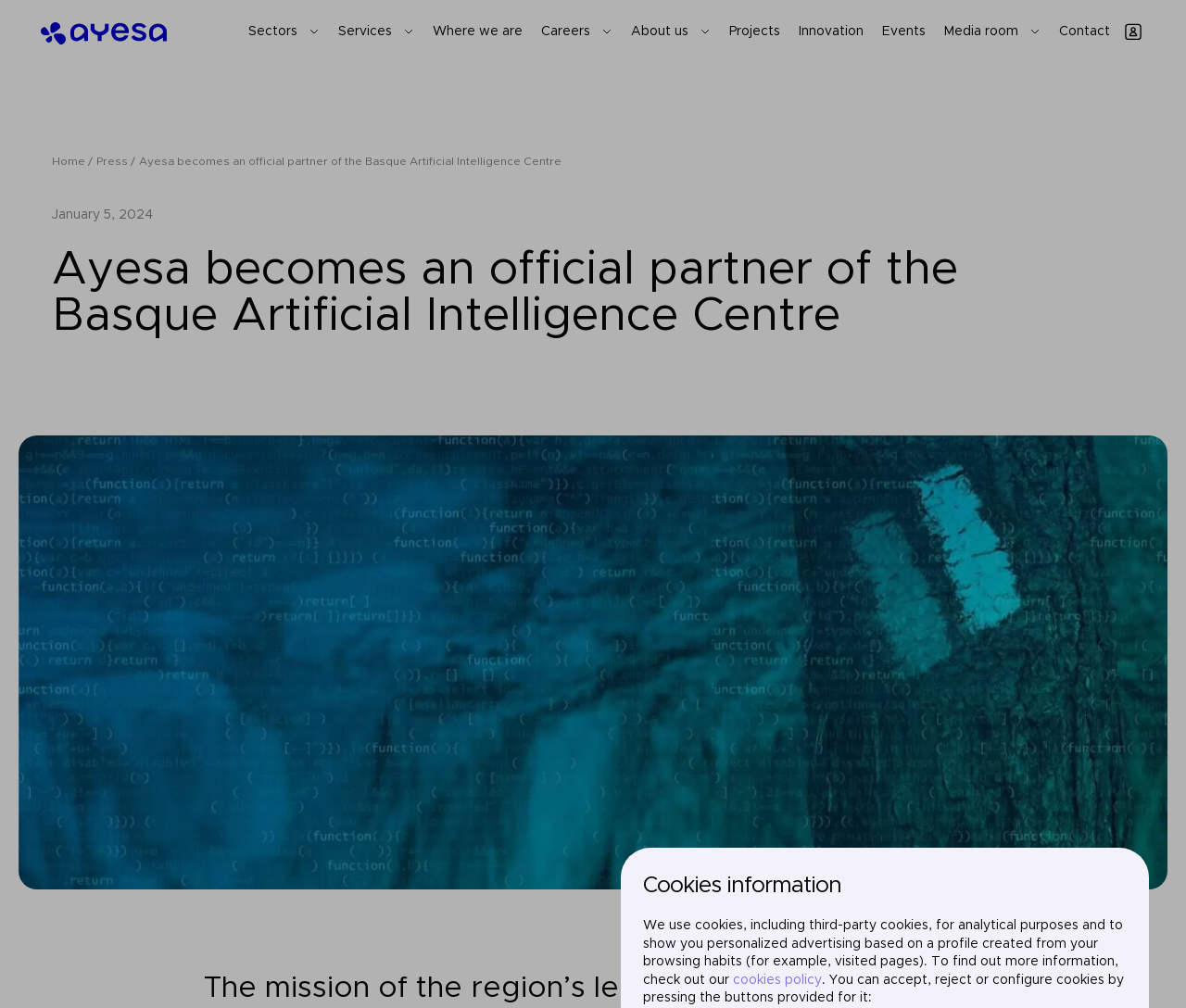What is the name of the company that becomes an official partner of the Basque Artificial Intelligence Centre?
Please ensure your answer is as detailed and informative as possible.

The answer can be found by looking at the first link on the webpage, which says 'Ayesa becomes an official partner of the Basque Artificial Intelligence Centre'. The company name is 'Ayesa'.